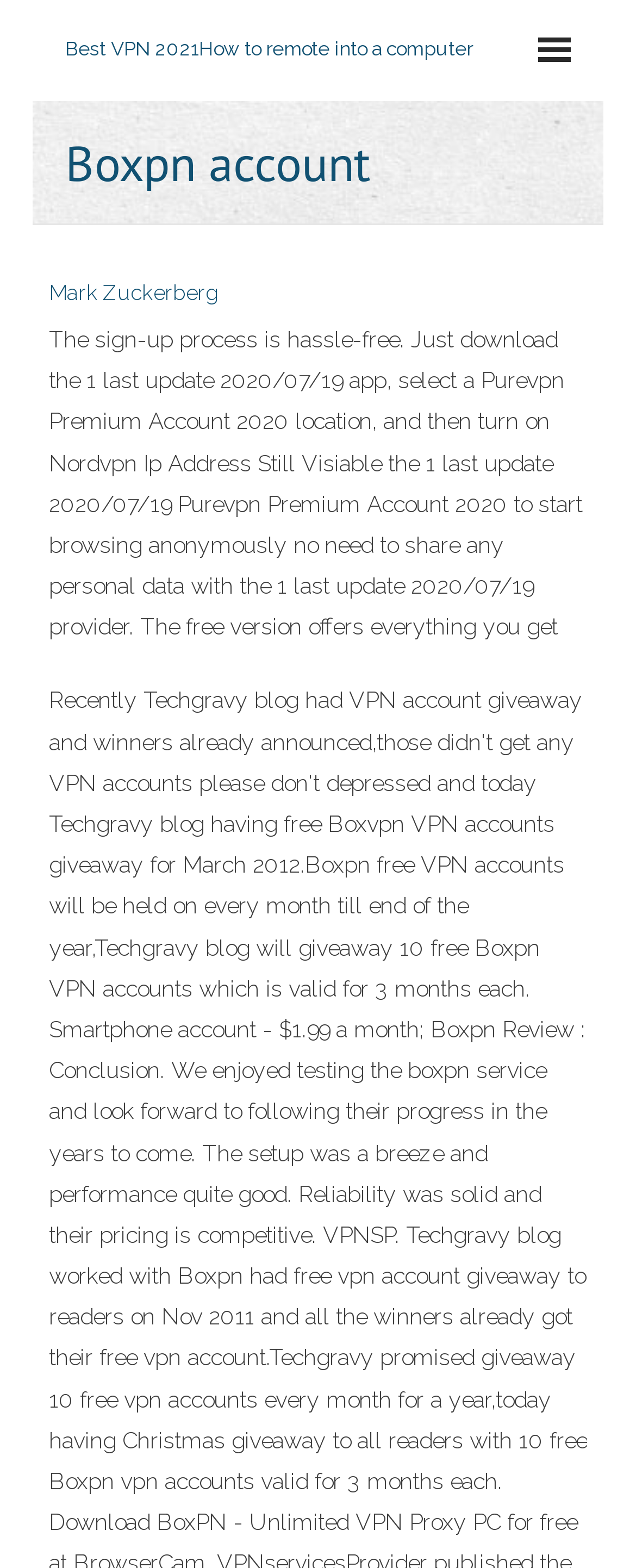Please examine the image and answer the question with a detailed explanation:
What is the name mentioned in the link?

There is a link on the webpage with the name 'Mark Zuckerberg'. This name is likely a reference to the famous Facebook CEO.